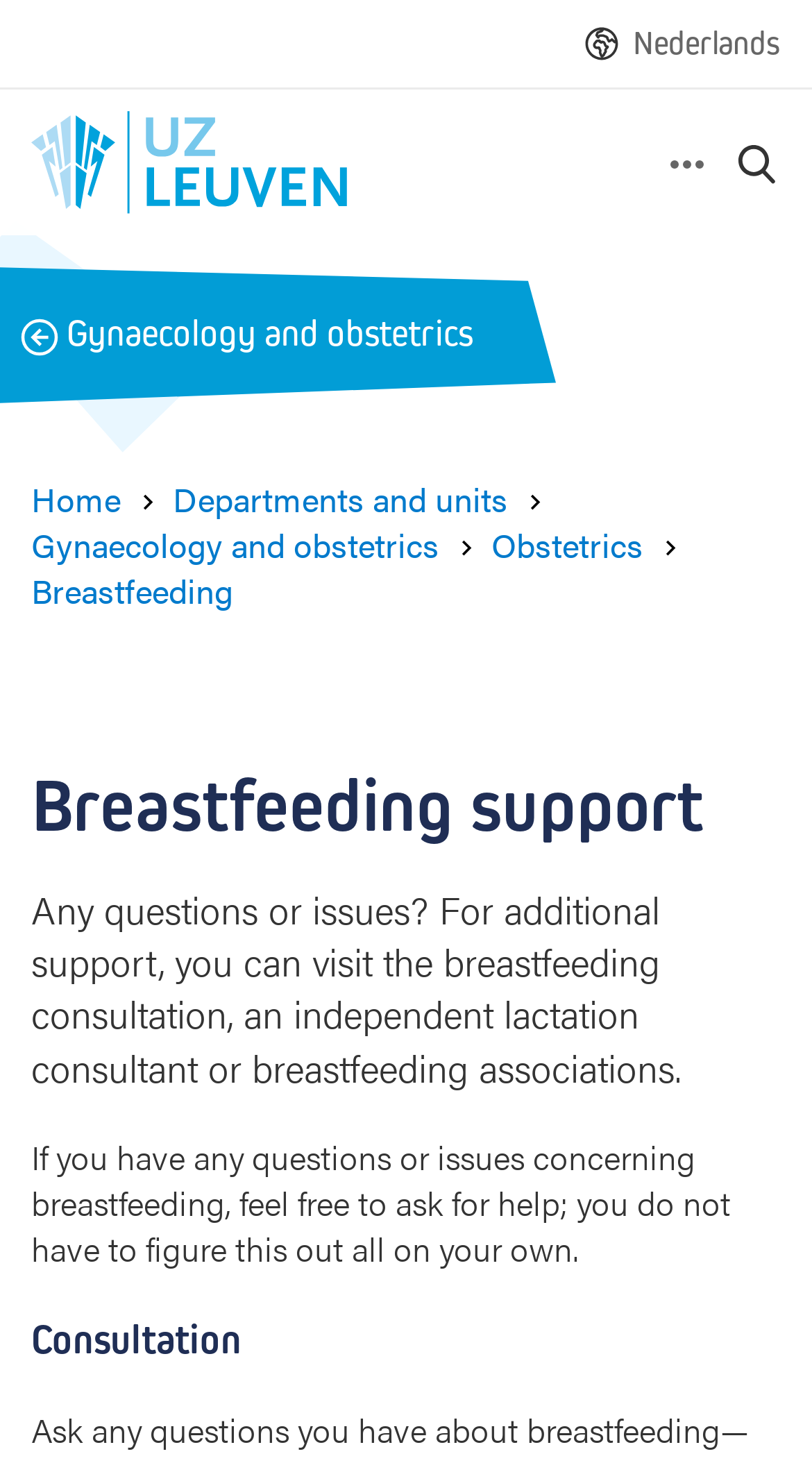Please determine the bounding box coordinates of the clickable area required to carry out the following instruction: "Search for something". The coordinates must be four float numbers between 0 and 1, represented as [left, top, right, bottom].

[0.905, 0.095, 0.962, 0.129]